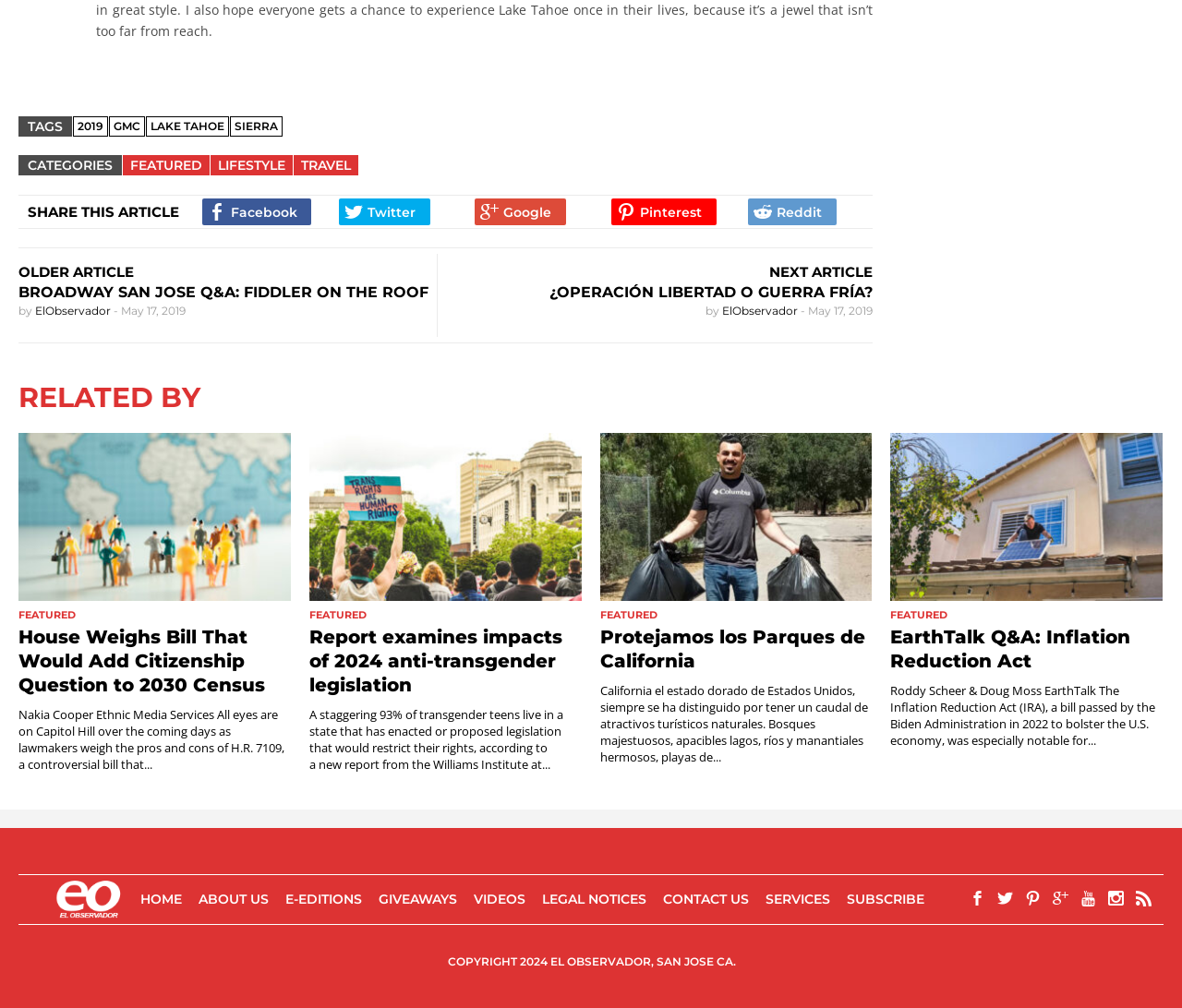Please provide the bounding box coordinates for the element that needs to be clicked to perform the following instruction: "Read the article 'BROADWAY SAN JOSE Q&A: FIDDLER ON THE ROOF'". The coordinates should be given as four float numbers between 0 and 1, i.e., [left, top, right, bottom].

[0.016, 0.283, 0.37, 0.297]